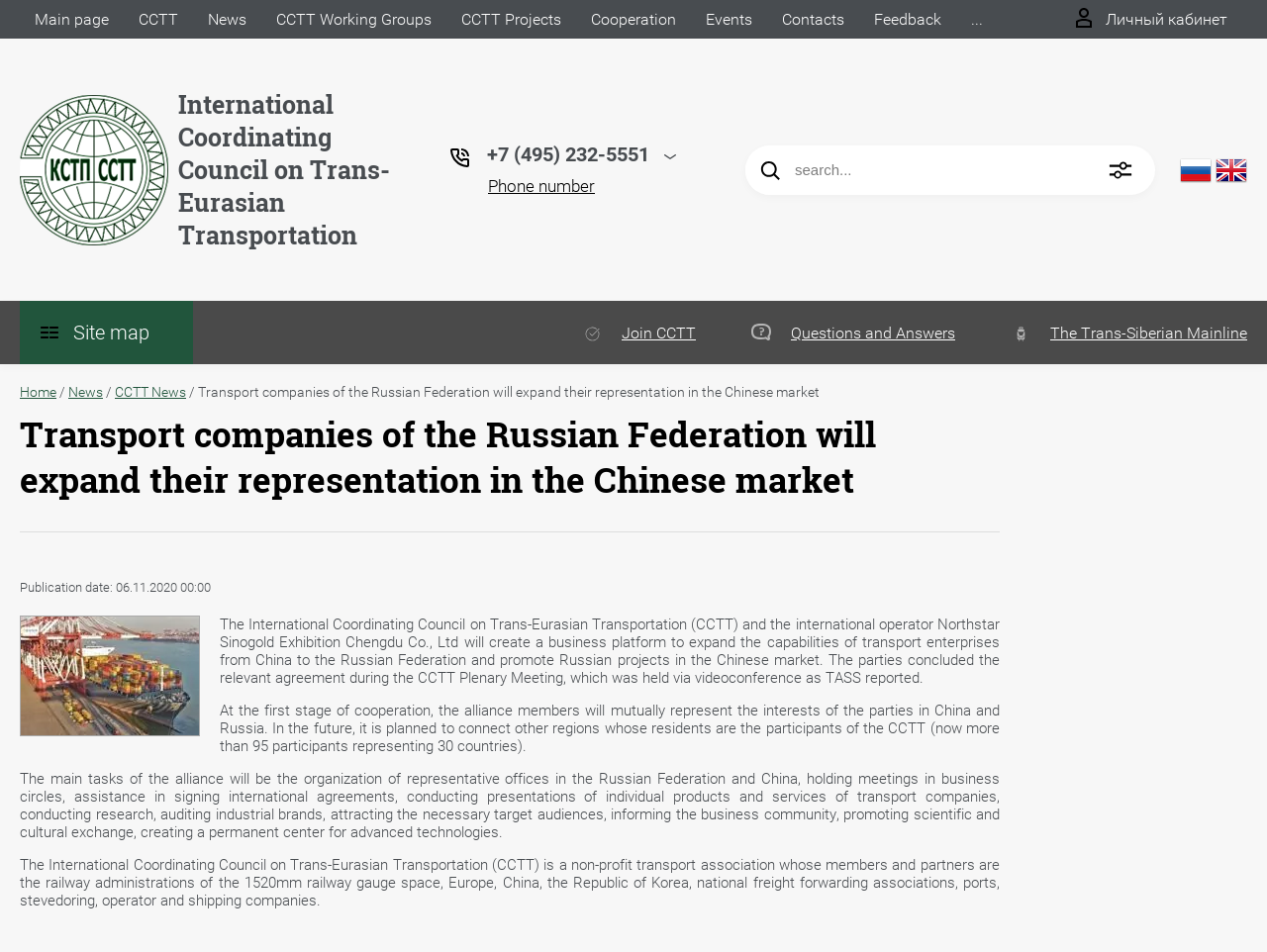Find the bounding box coordinates of the clickable region needed to perform the following instruction: "Go to main page". The coordinates should be provided as four float numbers between 0 and 1, i.e., [left, top, right, bottom].

[0.016, 0.0, 0.098, 0.041]